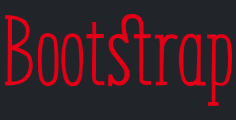Paint a vivid picture with your description of the image.

The image features the name "Bootstrap" prominently displayed in bold, stylish typography that captures attention. The lettering is a striking red against a dark background, creating a visually impactful contrast that emphasizes the brand's identity. This logo is associated with Bootstrap Beverages, highlighting their focus on modern beverage solutions. The design reflects a contemporary aesthetic, appealing to a diverse audience while effectively reinforcing the brand's presence in the digital space.